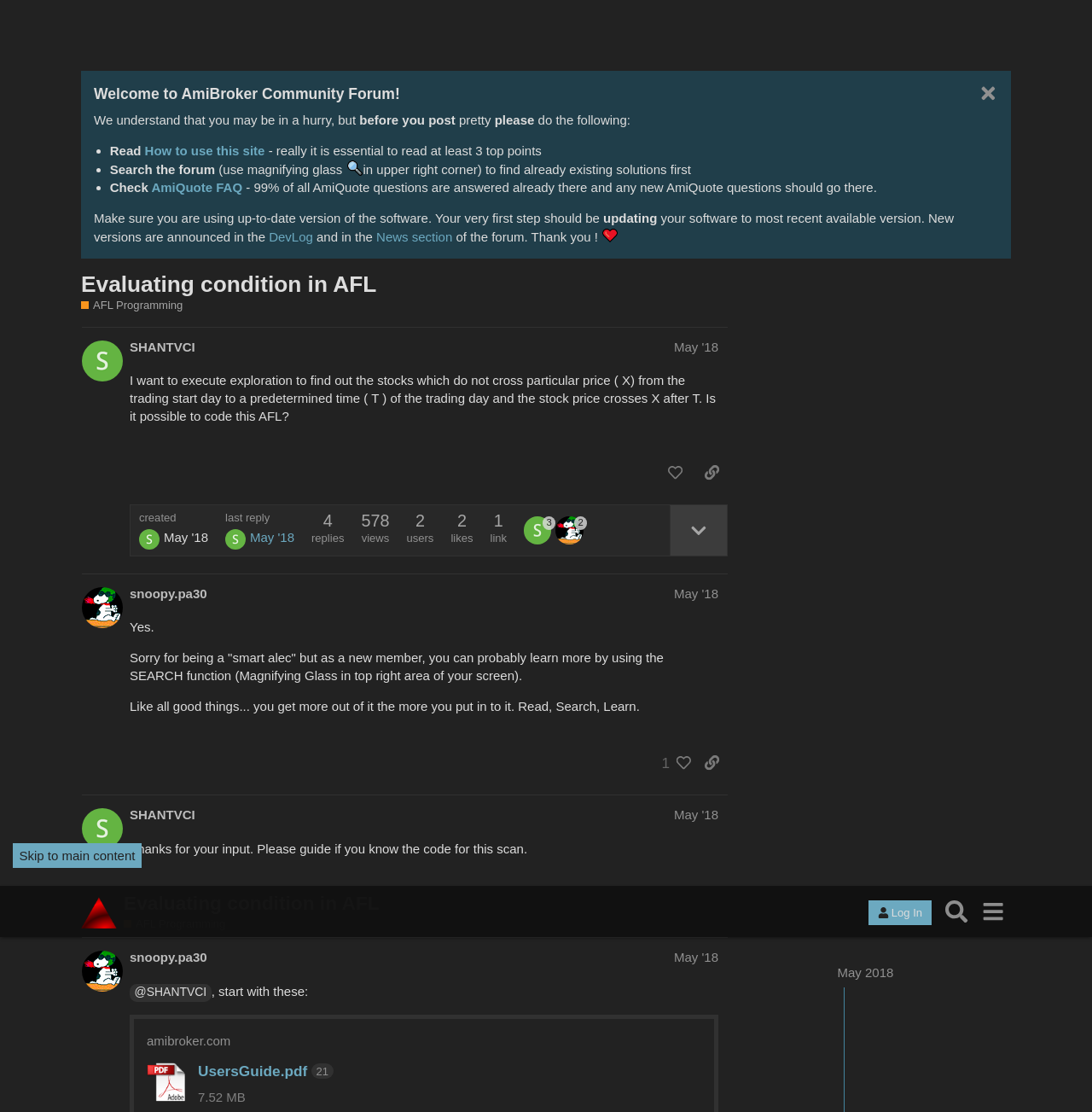Provide a brief response to the question using a single word or phrase: 
What is the name of the user who started the discussion?

snoopy.pa30